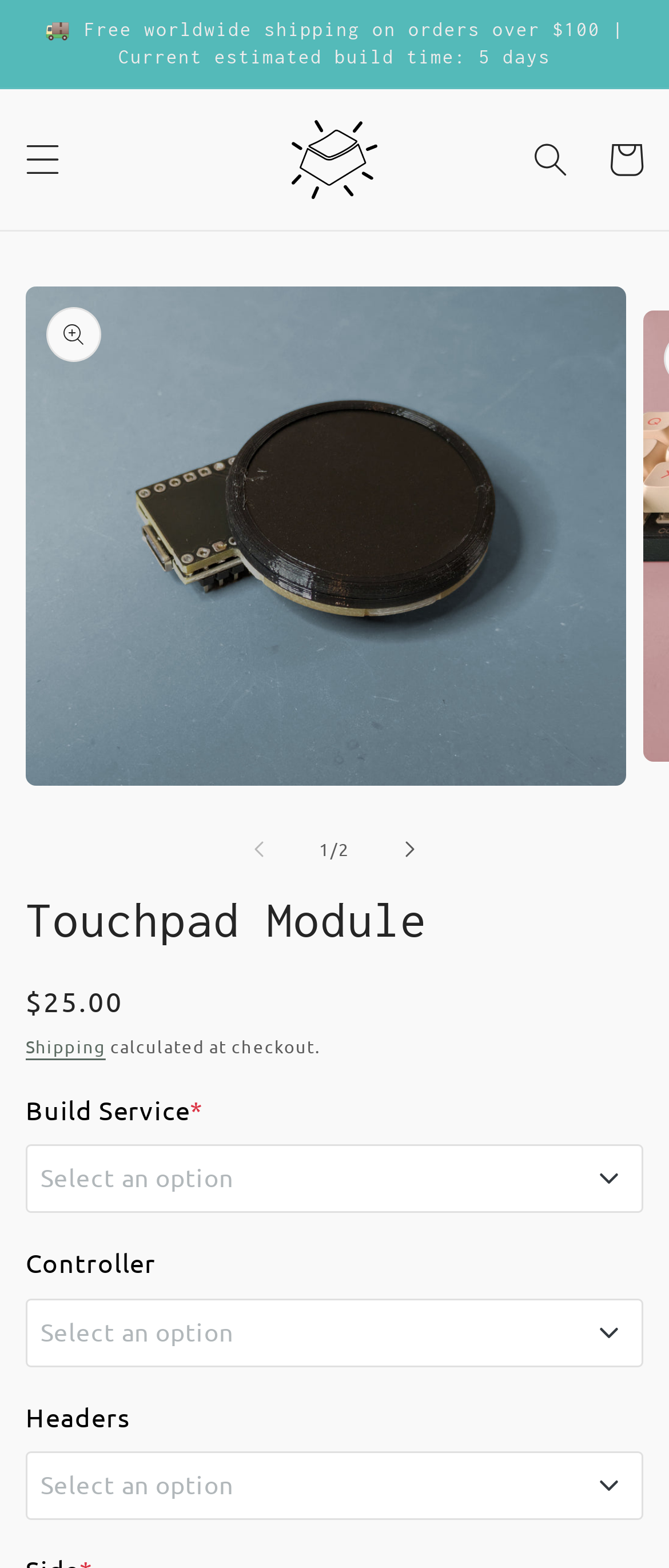Use a single word or phrase to answer the question:
What is the estimated build time?

5 days